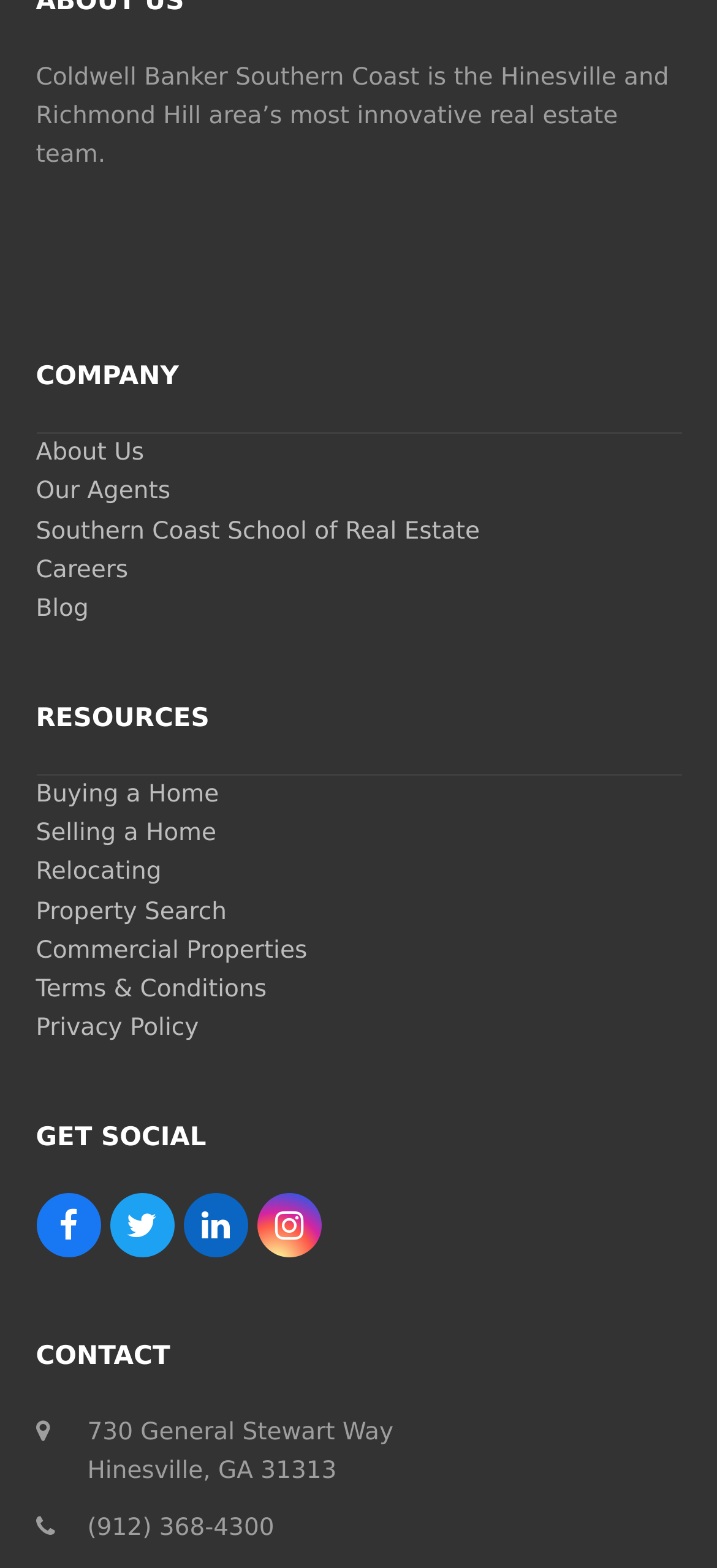Determine the bounding box coordinates of the element's region needed to click to follow the instruction: "Get in touch through phone". Provide these coordinates as four float numbers between 0 and 1, formatted as [left, top, right, bottom].

[0.122, 0.966, 0.383, 0.983]